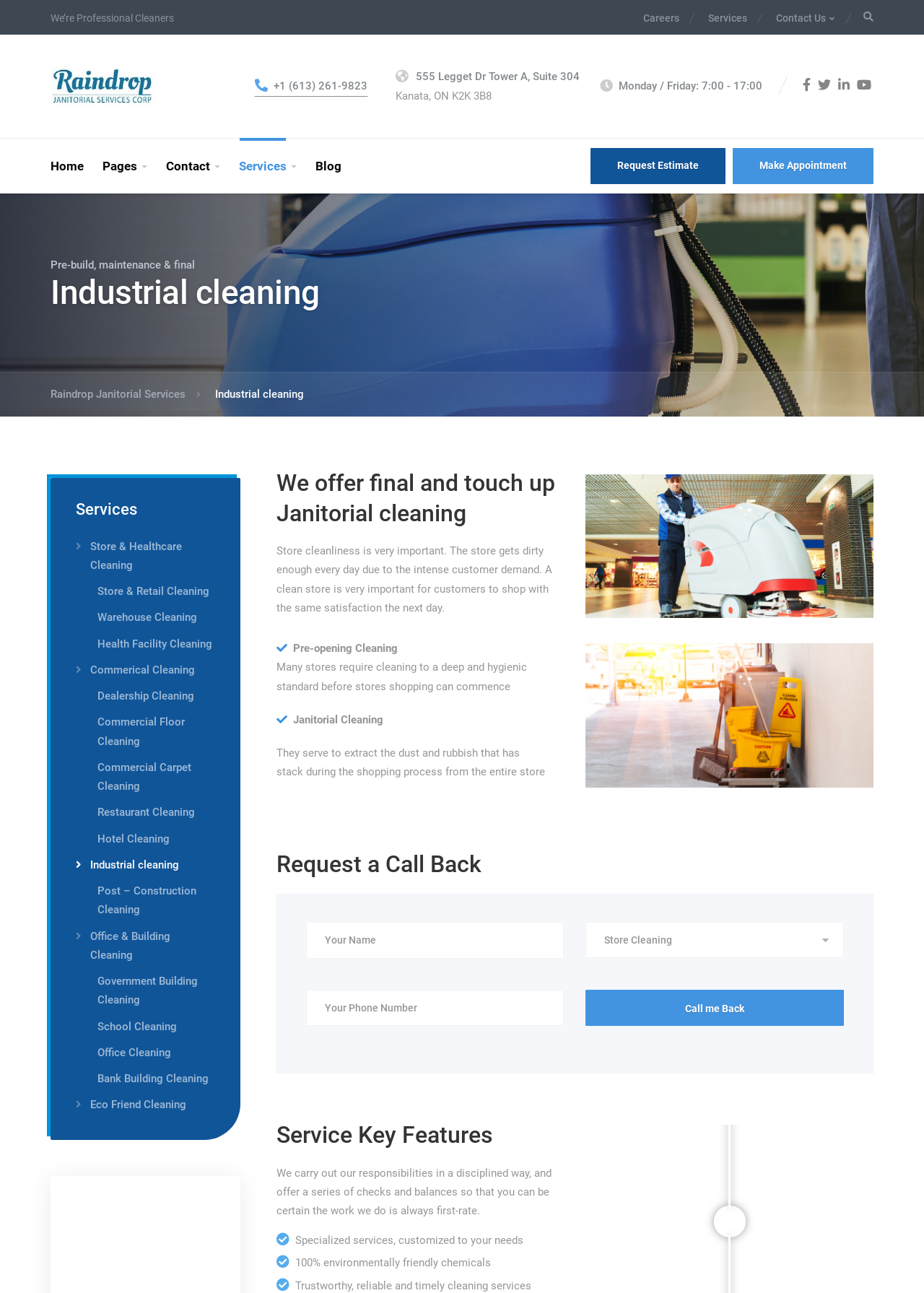Determine the bounding box coordinates of the clickable element to complete this instruction: "Click on the 'Services' link". Provide the coordinates in the format of four float numbers between 0 and 1, [left, top, right, bottom].

[0.752, 0.001, 0.823, 0.027]